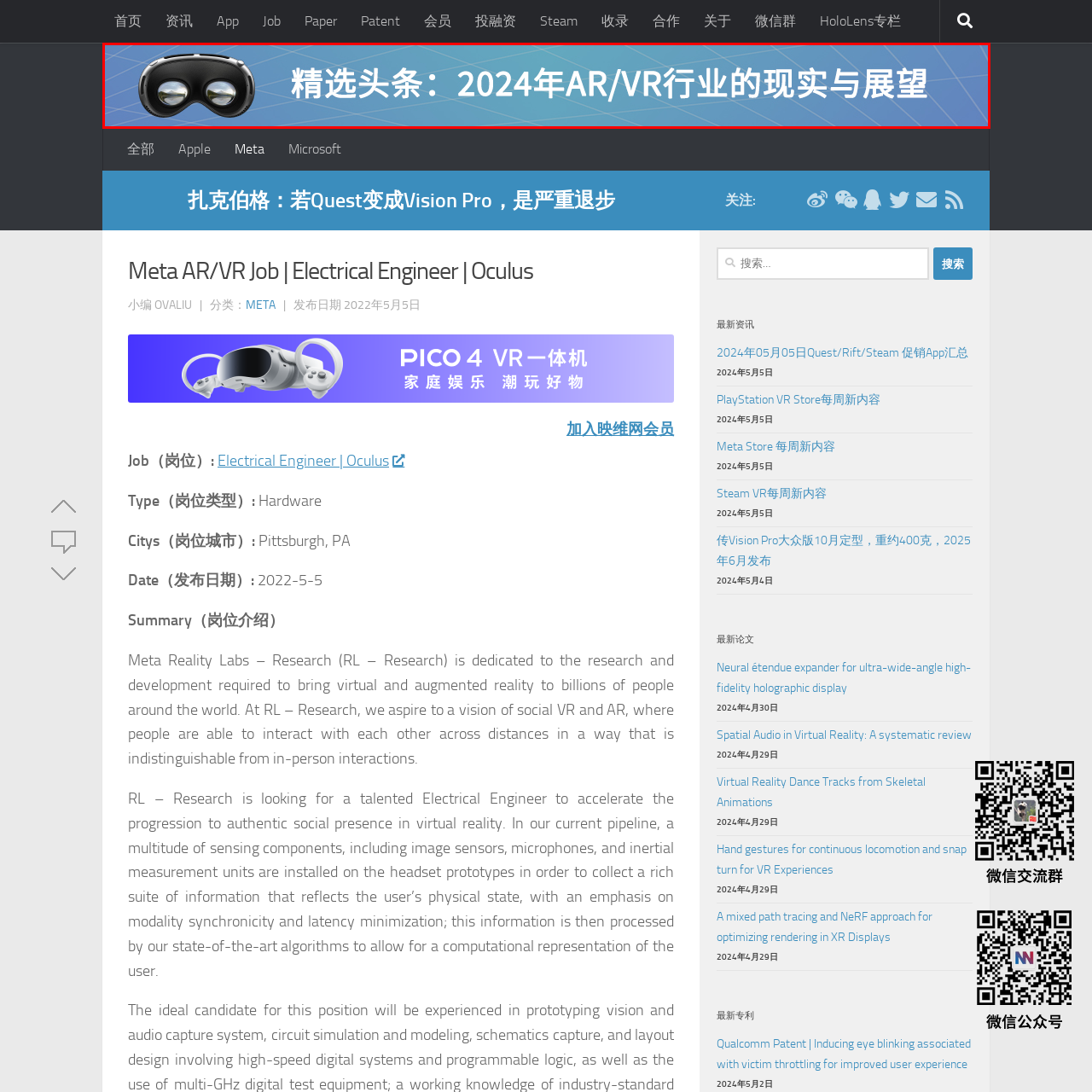Generate a comprehensive caption for the image that is marked by the red border.

The image features a sleek black virtual reality headset, symbolizing the advancements and innovations in the AR/VR industry. Set against a gradient background that transitions from blue to light blue, the headset captures attention with its dual lenses prominently displayed. Above the headset, bold text reads "精选头条：2024年AR/VR行业的现实与展望," which translates to "Featured Headlines: The Reality and Prospects of the AR/VR Industry in 2024." This imagery effectively conveys a focus on the future developments and opportunities within the AR/VR sector. The overall design, combining modern technology with industry insights, invites viewers to explore the evolving landscape of augmented and virtual reality.